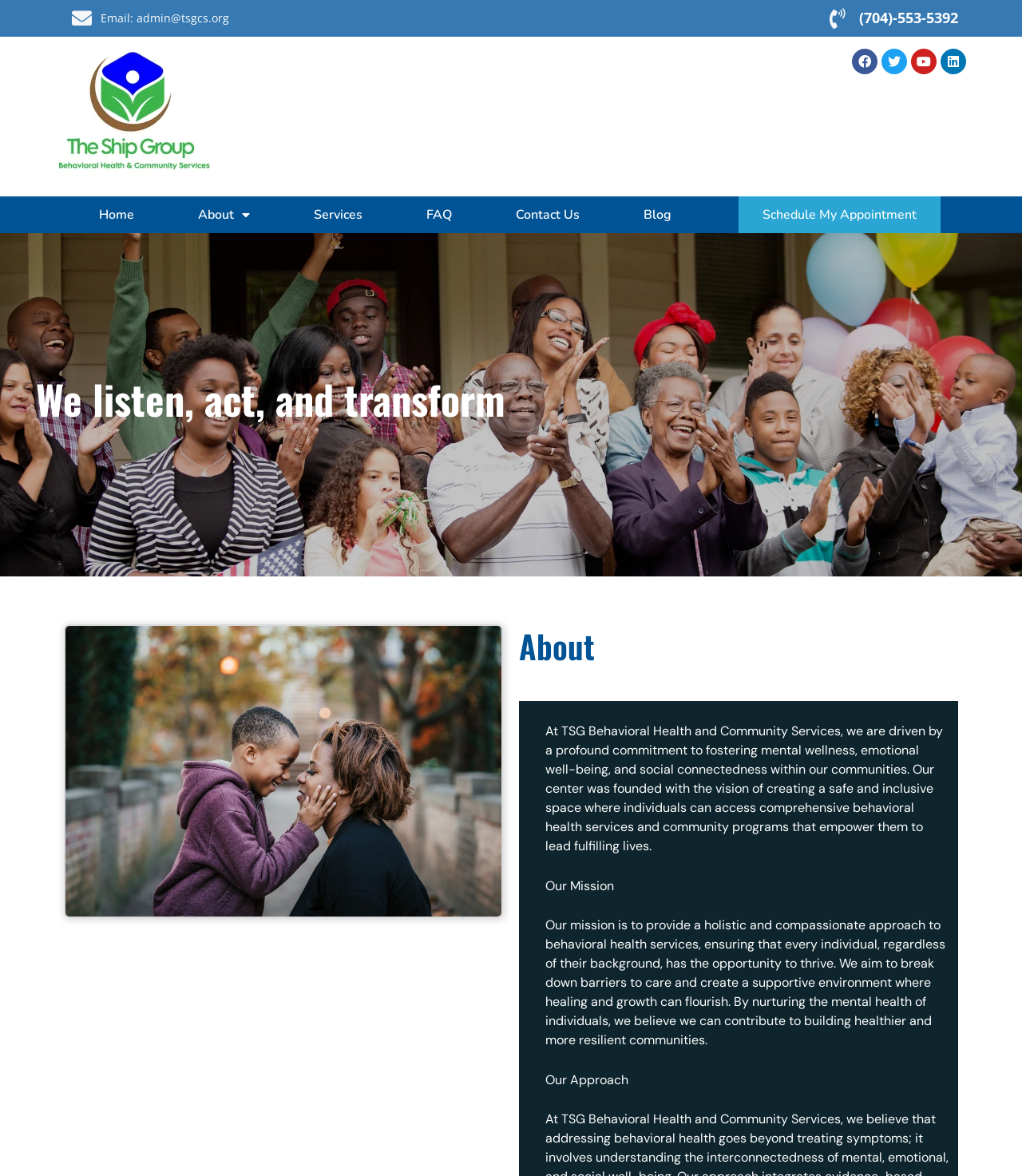Identify the bounding box coordinates of the section that should be clicked to achieve the task described: "Click the Facebook link".

[0.834, 0.041, 0.859, 0.063]